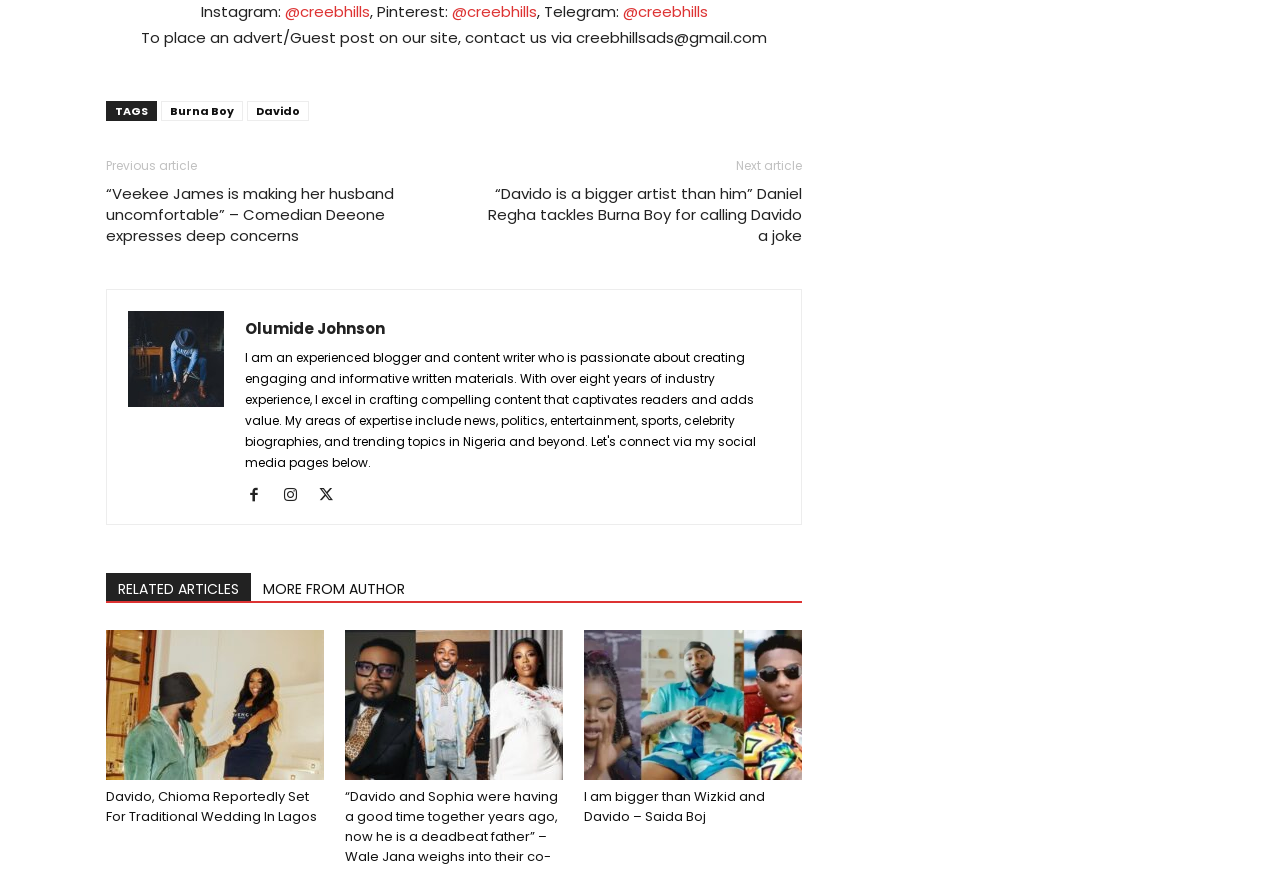Locate the bounding box coordinates of the element I should click to achieve the following instruction: "Click on the link to read about I am bigger than Wizkid and Davido – Saida Boj".

[0.456, 0.904, 0.598, 0.949]